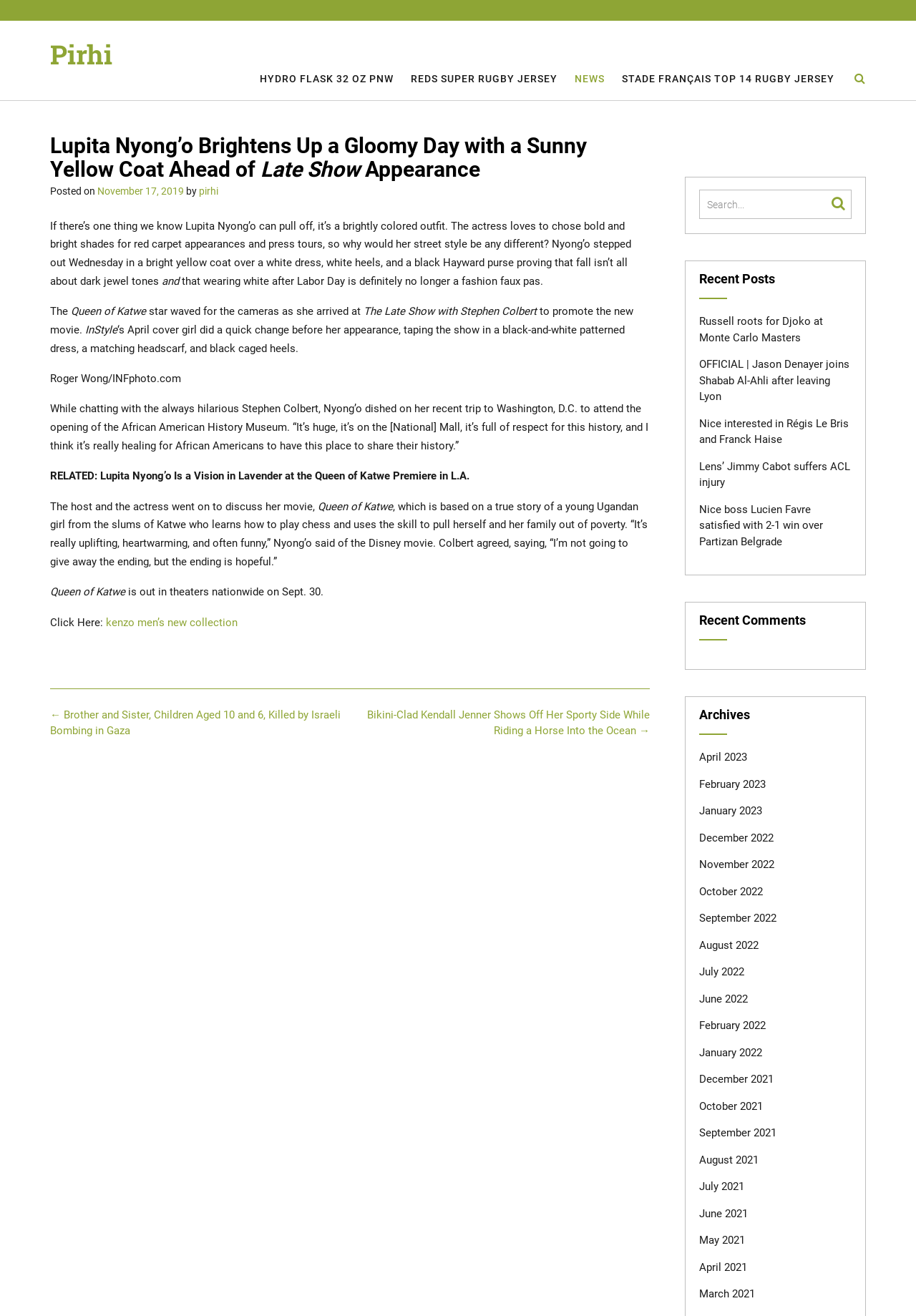Identify the bounding box coordinates of the region that needs to be clicked to carry out this instruction: "Click on the link to read more about Lupita Nyong'o's movie". Provide these coordinates as four float numbers ranging from 0 to 1, i.e., [left, top, right, bottom].

[0.055, 0.38, 0.347, 0.39]